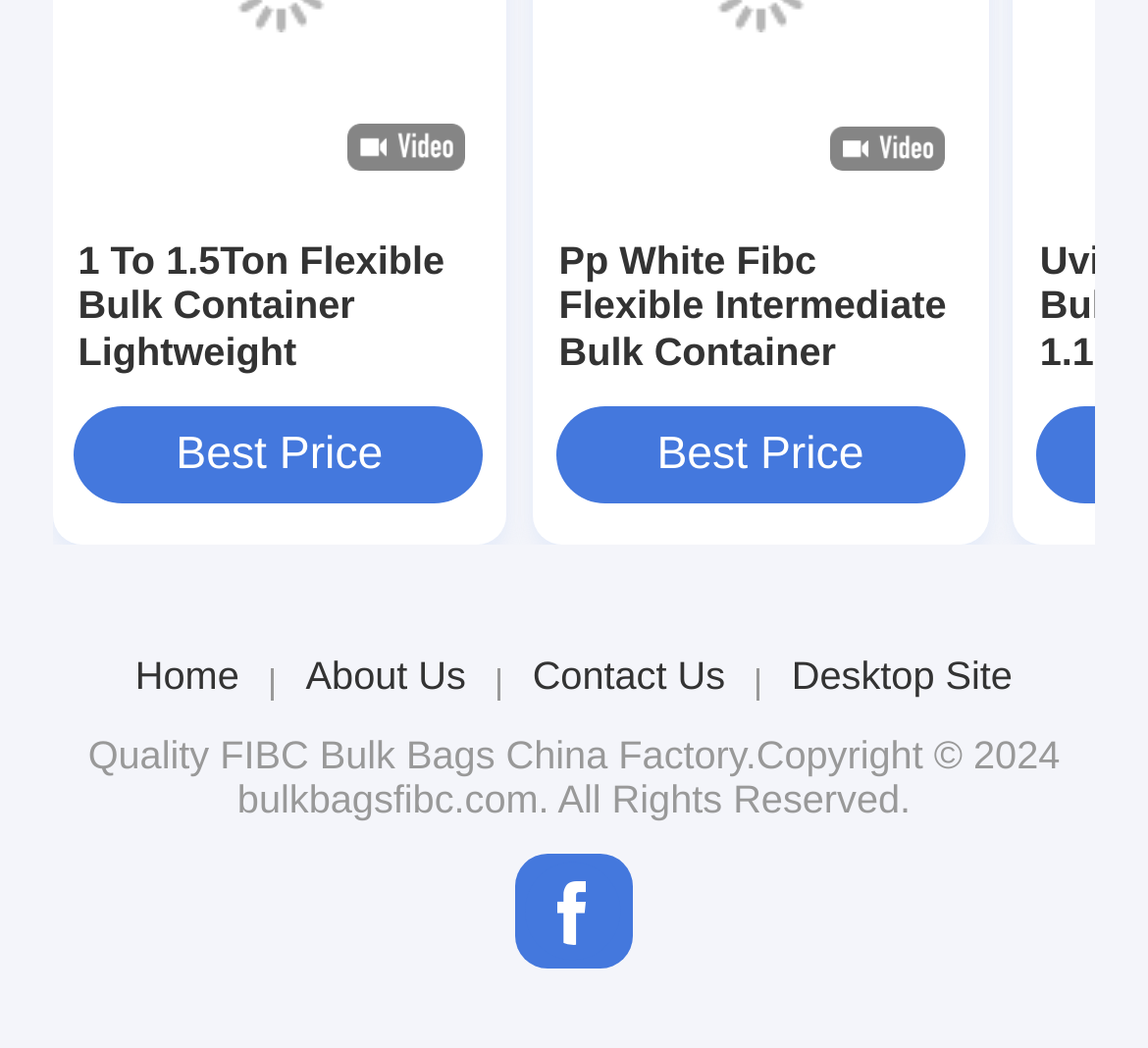How many 'Best Price' links are on the webpage?
Refer to the image and provide a detailed answer to the question.

I searched for the text 'Best Price' on the webpage and found two links with this text, so there are 2 'Best Price' links.